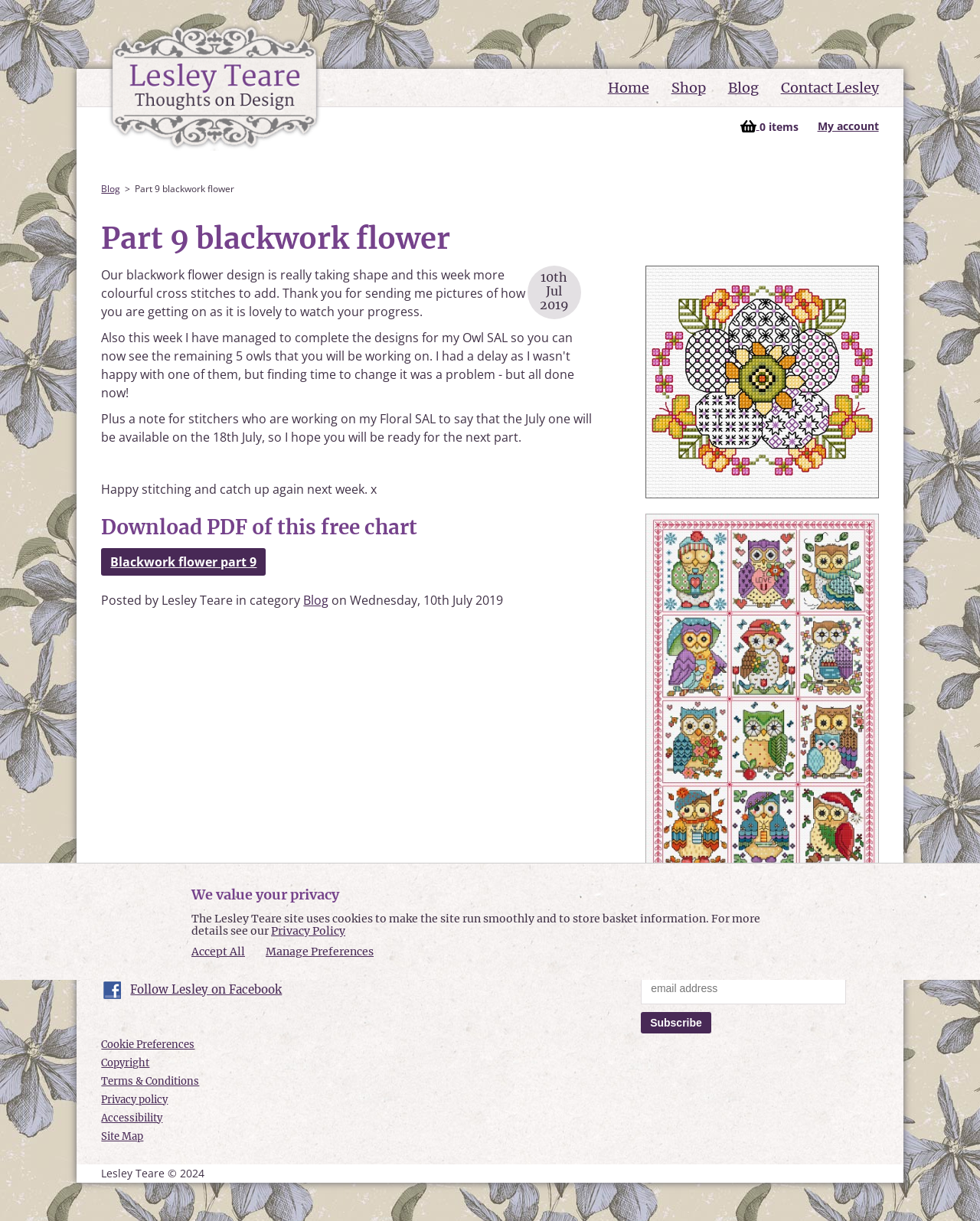Can you specify the bounding box coordinates of the area that needs to be clicked to fulfill the following instruction: "Click the 'Home' link"?

[0.62, 0.065, 0.662, 0.079]